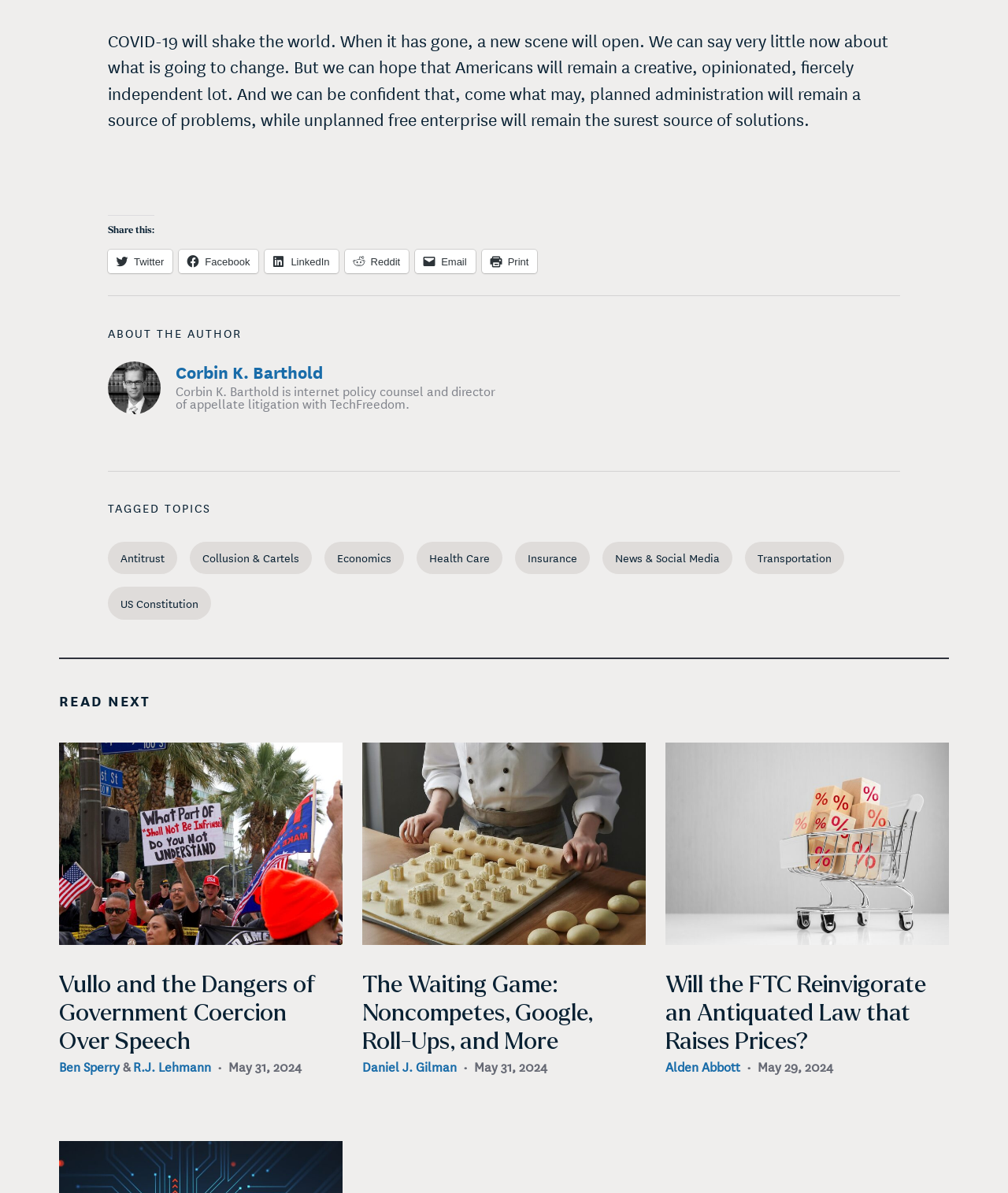Indicate the bounding box coordinates of the clickable region to achieve the following instruction: "Get 'QUOTES FROM ROOFERS WALTHAM CROSS'."

None